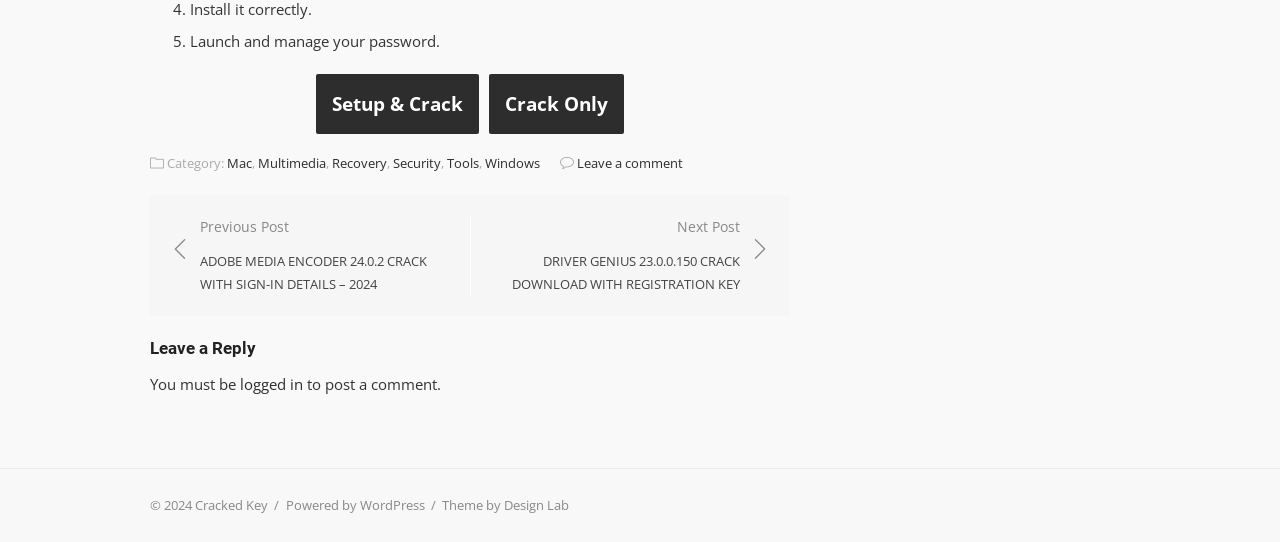What categories are available on this website?
Answer the question with as much detail as possible.

The categories are listed in the footer section of the webpage, with links to each category. They include Mac, Multimedia, Recovery, Security, Tools, and Windows.